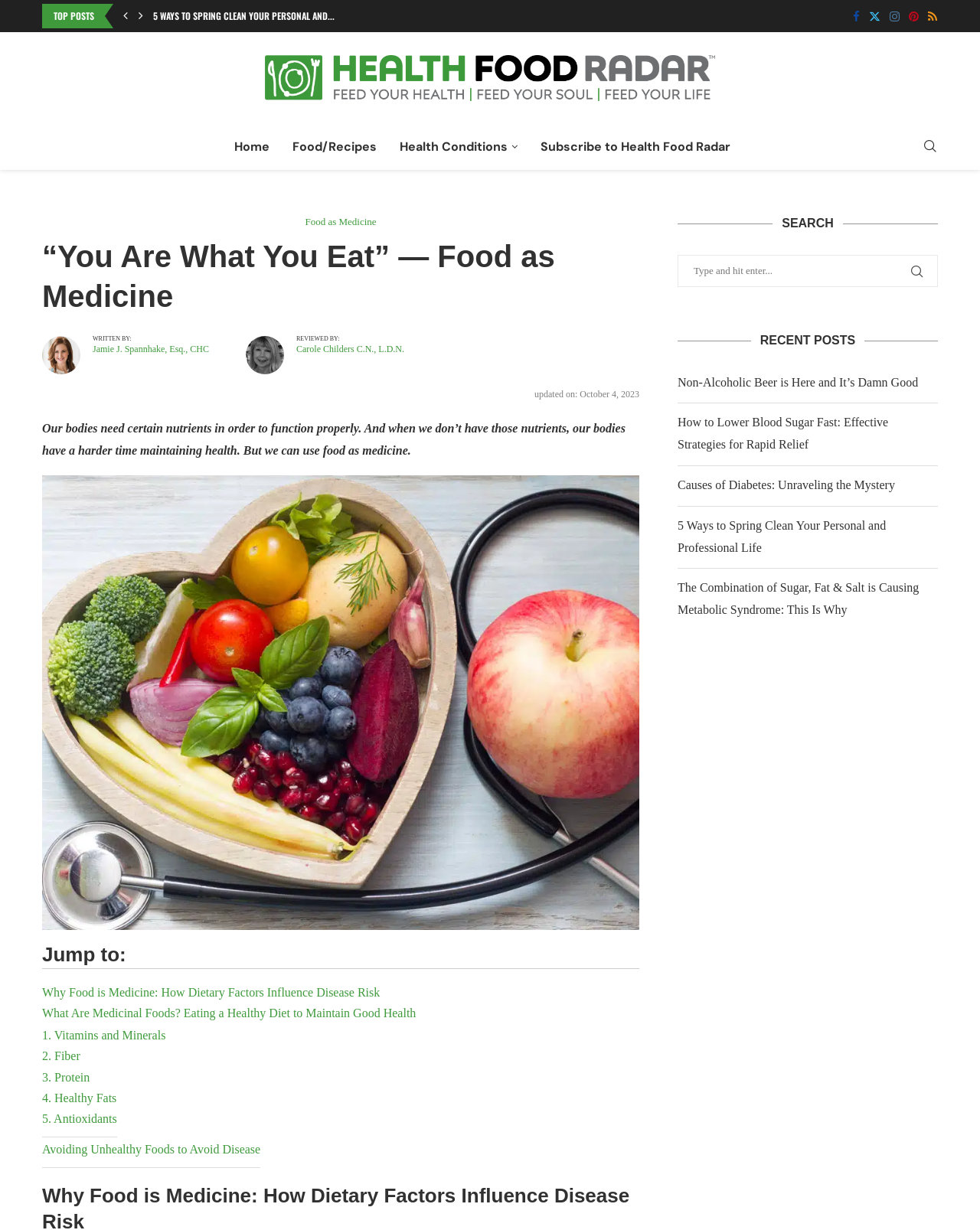Please locate the bounding box coordinates of the element that needs to be clicked to achieve the following instruction: "Search for a topic". The coordinates should be four float numbers between 0 and 1, i.e., [left, top, right, bottom].

[0.691, 0.207, 0.957, 0.233]